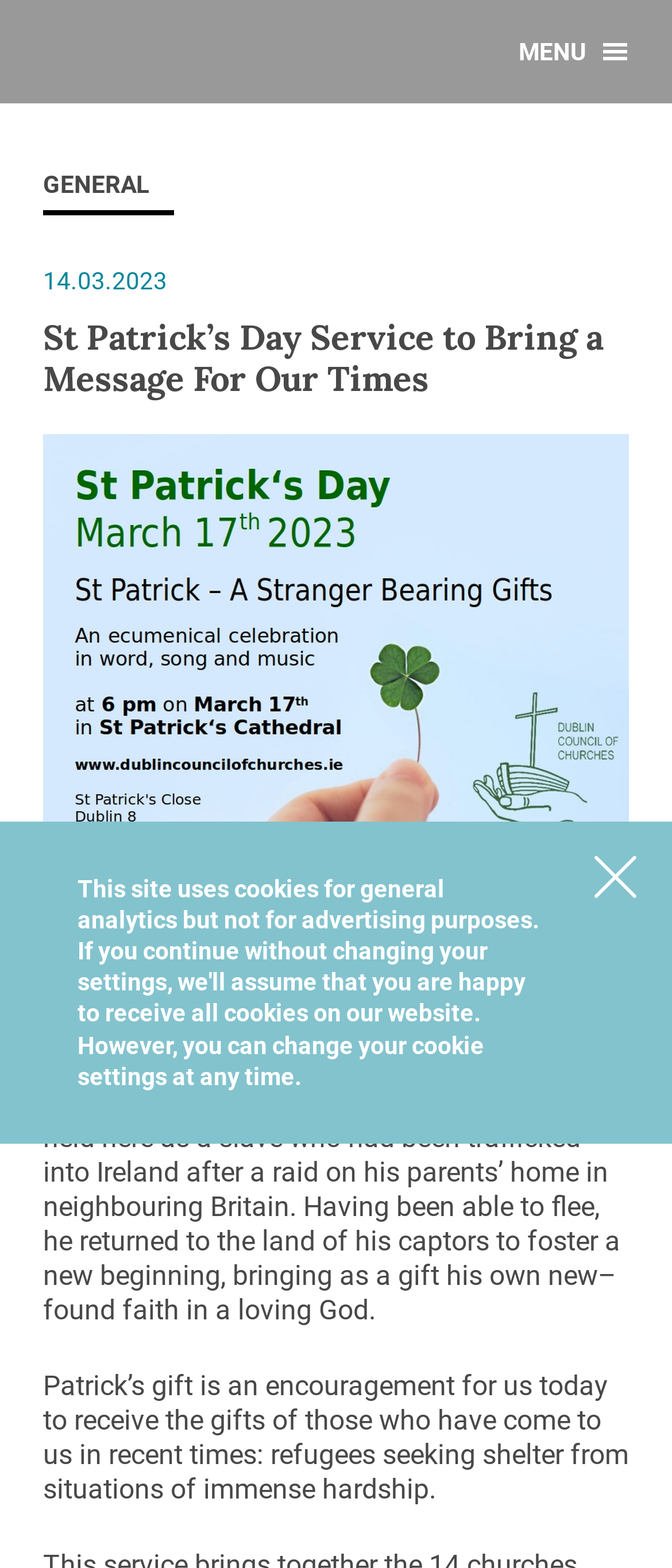Respond to the following question with a brief word or phrase:
What is the theme of this year's ecumenical service?

St Patrick, A Stranger Bearing Gifts